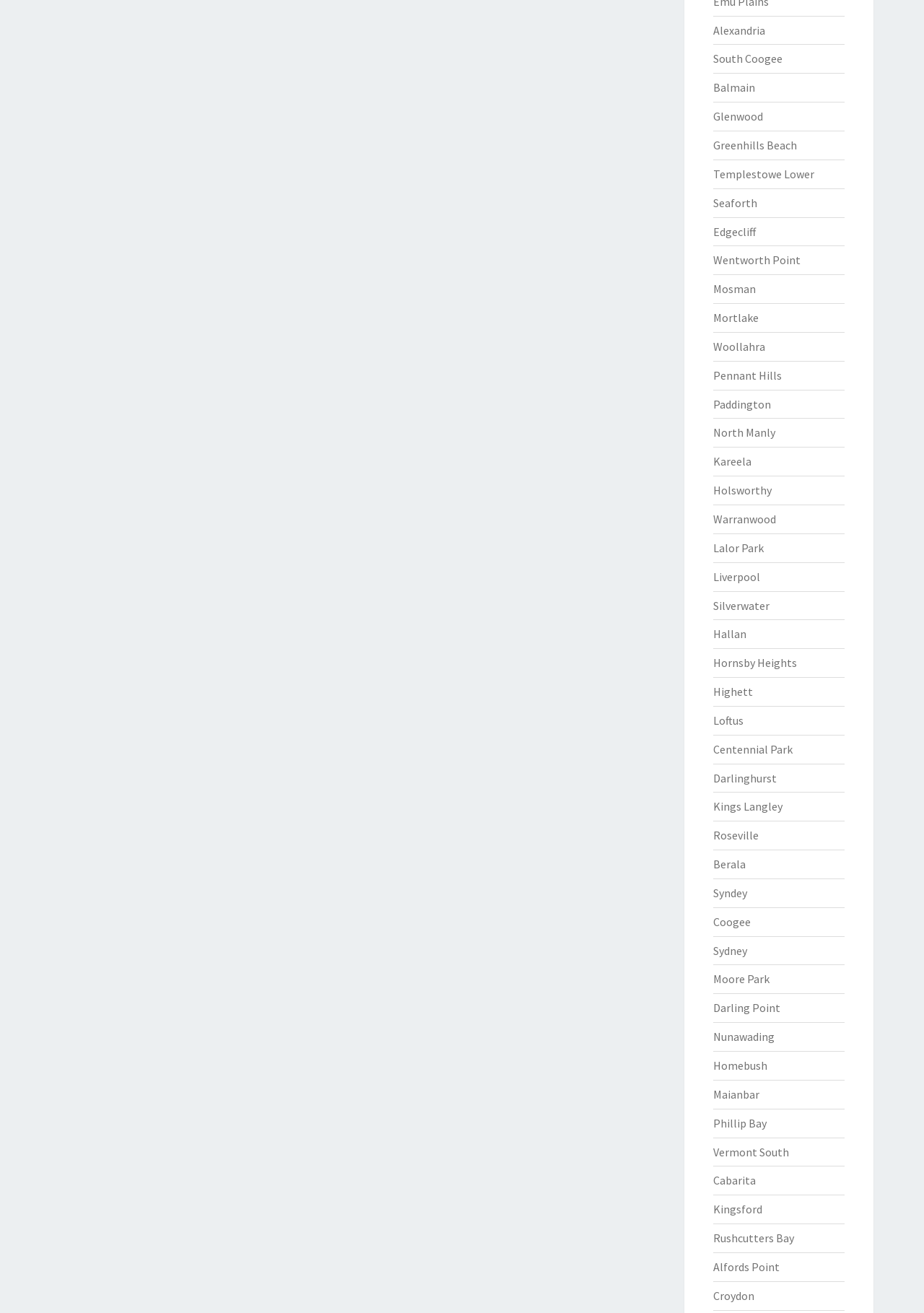Use one word or a short phrase to answer the question provided: 
How many links are there on the webpage?

75